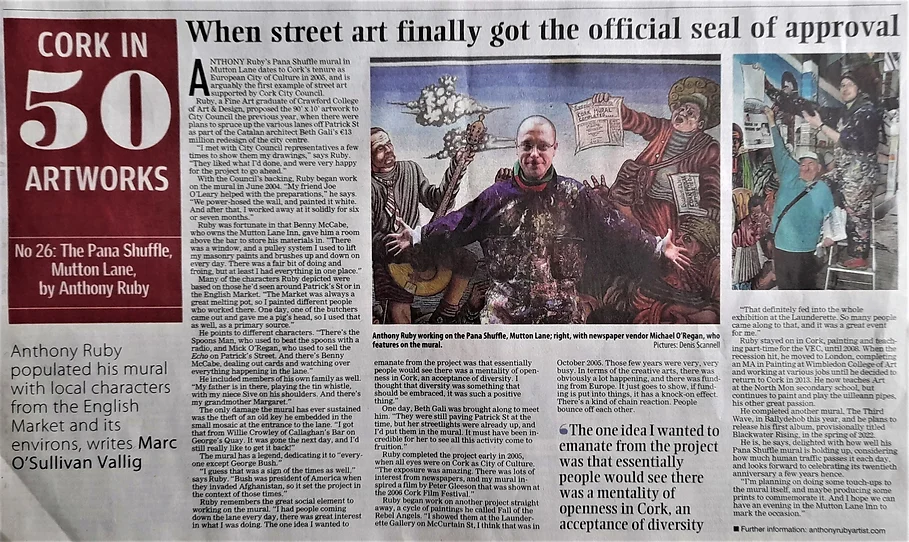Respond with a single word or short phrase to the following question: 
Who is the newspaper vendor featured in the article?

Michael O'Regan